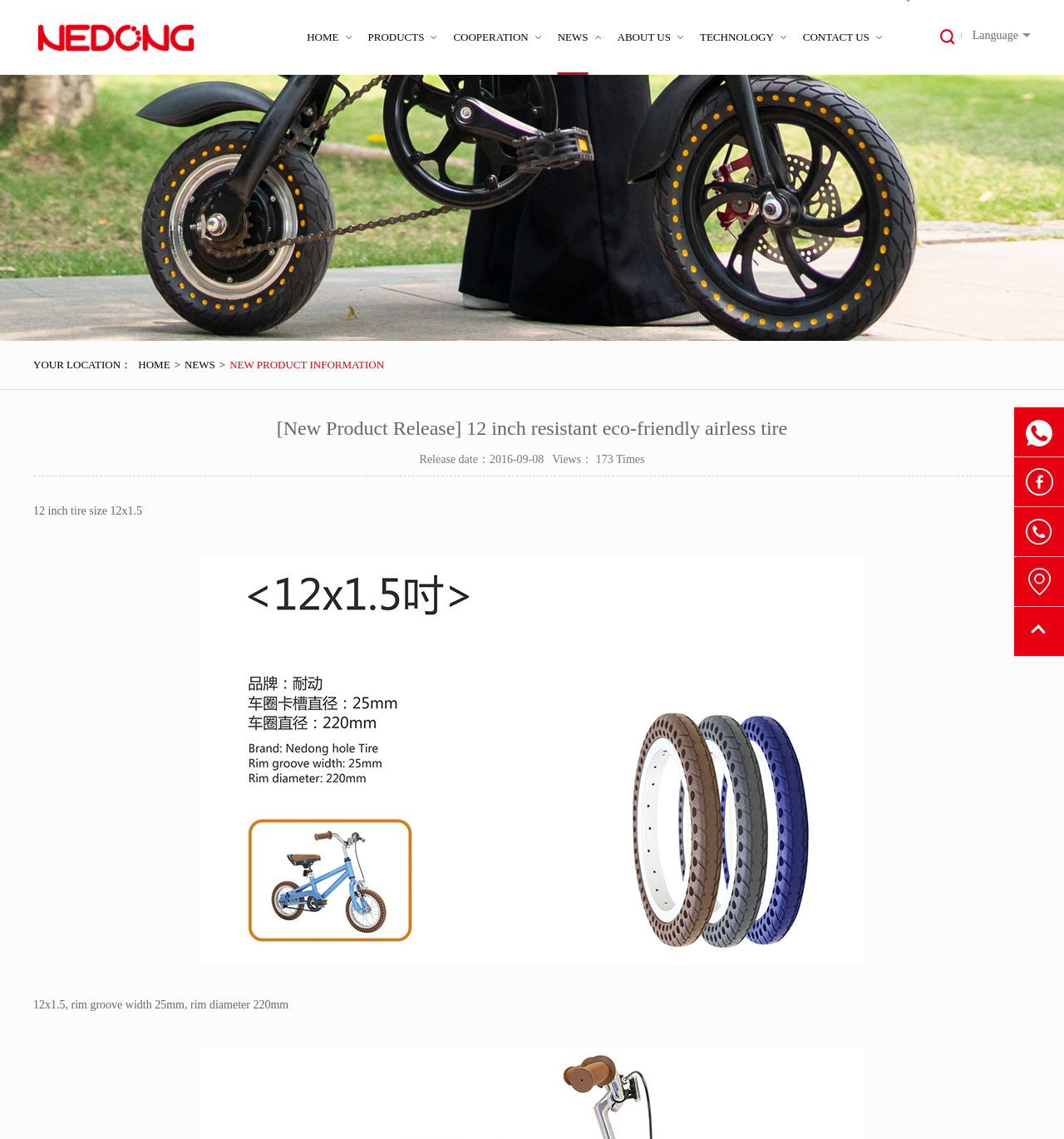Locate the bounding box coordinates of the UI element described by: "Privacy Policy". Provide the coordinates as four float numbers between 0 and 1, formatted as [left, top, right, bottom].

None